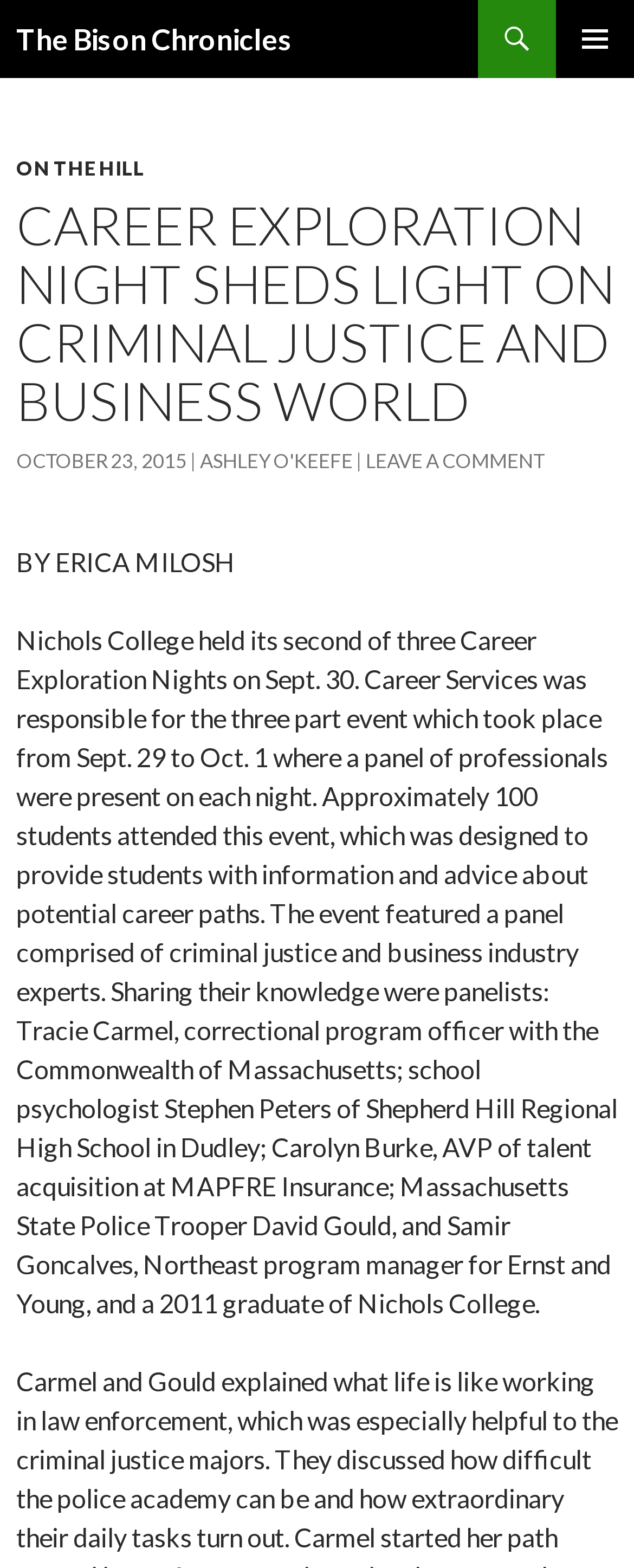How many students attended the event?
Based on the image, provide a one-word or brief-phrase response.

Approximately 100